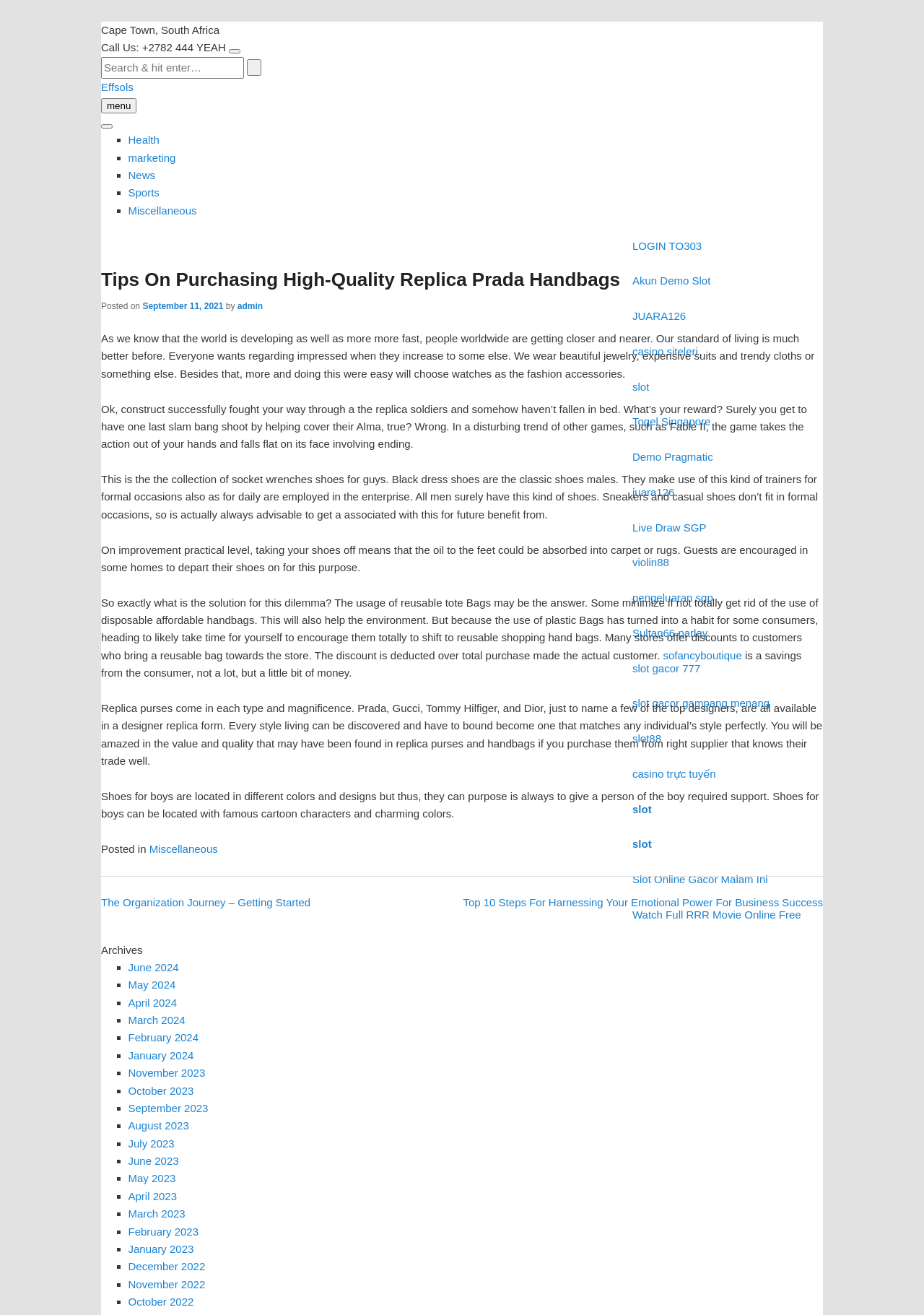What is the purpose of reusable tote bags?
Look at the image and provide a short answer using one word or a phrase.

To minimize the use of disposable bags